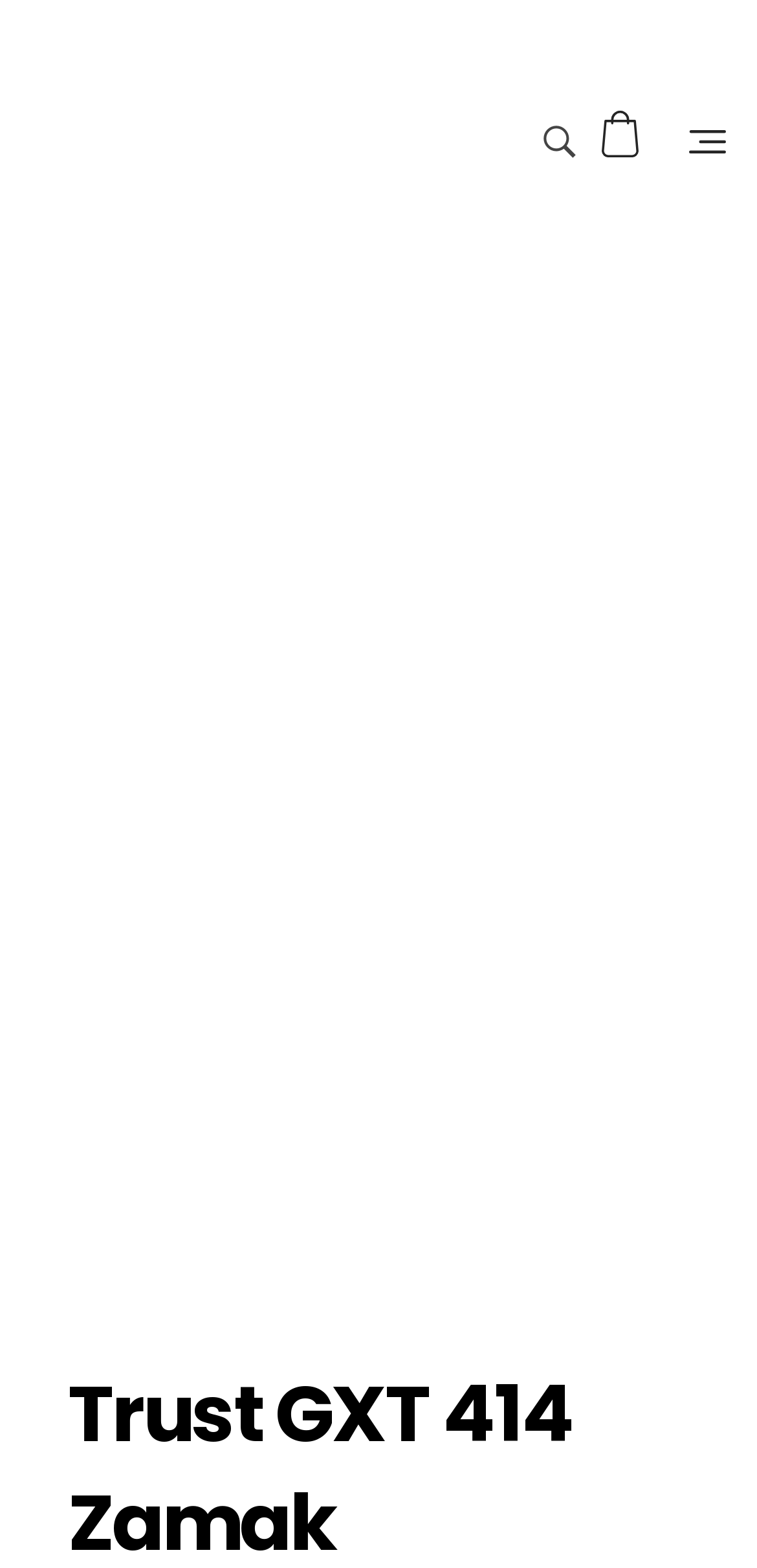Please reply to the following question using a single word or phrase: 
What is the brand of the gaming headset?

Trust